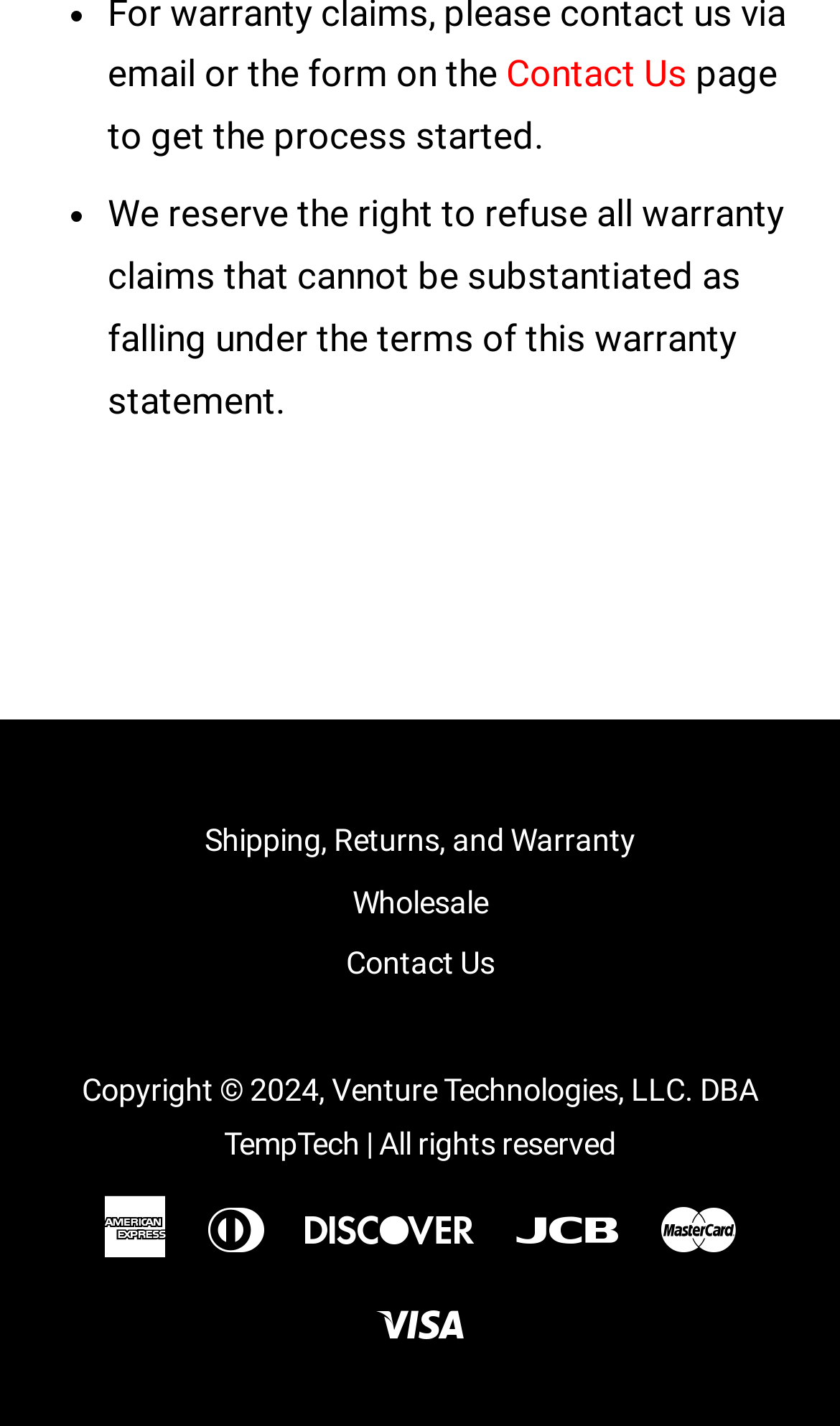Provide the bounding box coordinates of the HTML element this sentence describes: "Contact Us". The bounding box coordinates consist of four float numbers between 0 and 1, i.e., [left, top, right, bottom].

[0.412, 0.663, 0.588, 0.689]